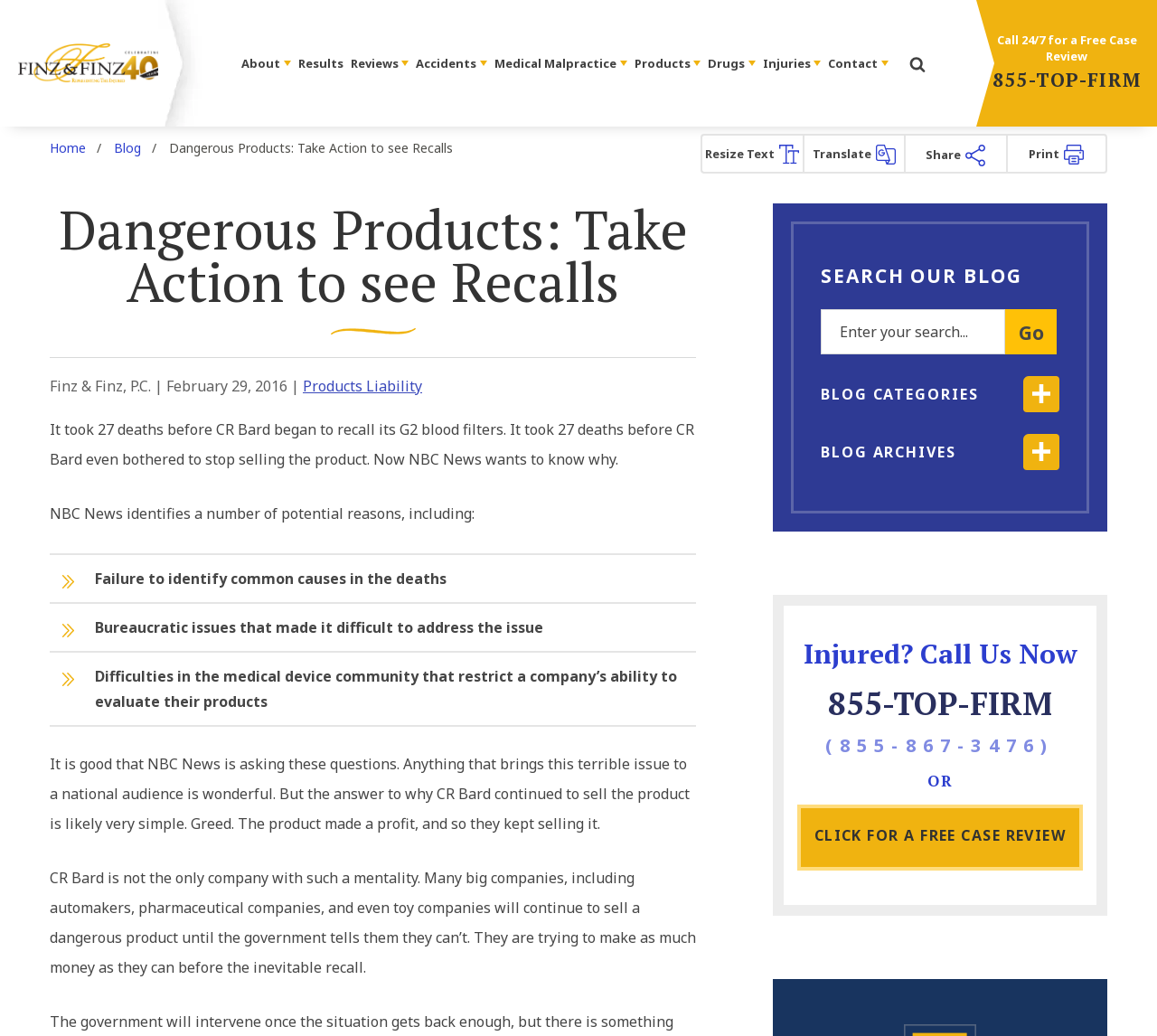What is the purpose of the 'Resize Text' button?
Using the image as a reference, answer the question with a short word or phrase.

To resize text